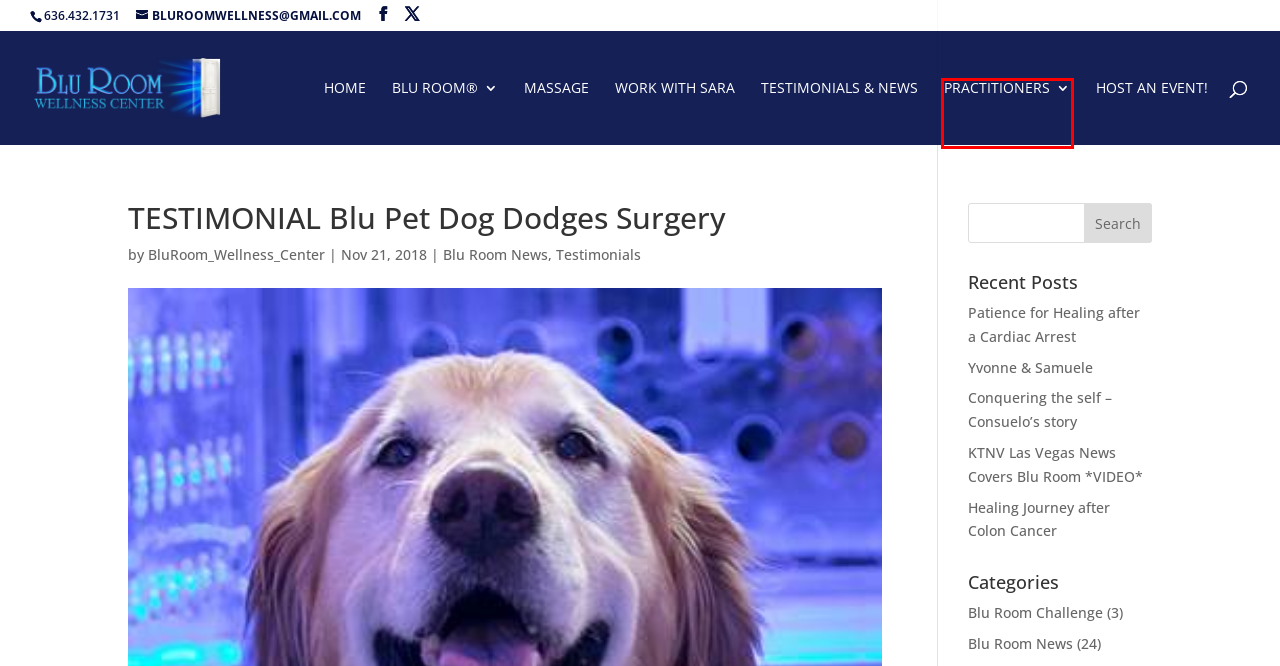Observe the provided screenshot of a webpage with a red bounding box around a specific UI element. Choose the webpage description that best fits the new webpage after you click on the highlighted element. These are your options:
A. Practitioners | Blu Room Wellness Center
B. Blu Room Challenge | Blu Room Wellness Center
C. Blu Room Therapy | Blu Room Wellness Center
D. Testimonials & News | Blu Room Wellness Center
E. Conquering the self – Consuelo’s story | Blu Room Wellness Center
F. Blu Room News | Blu Room Wellness Center
G. Yvonne & Samuele | Blu Room Wellness Center
H. Healing Journey after Colon Cancer | Blu Room Wellness Center

A